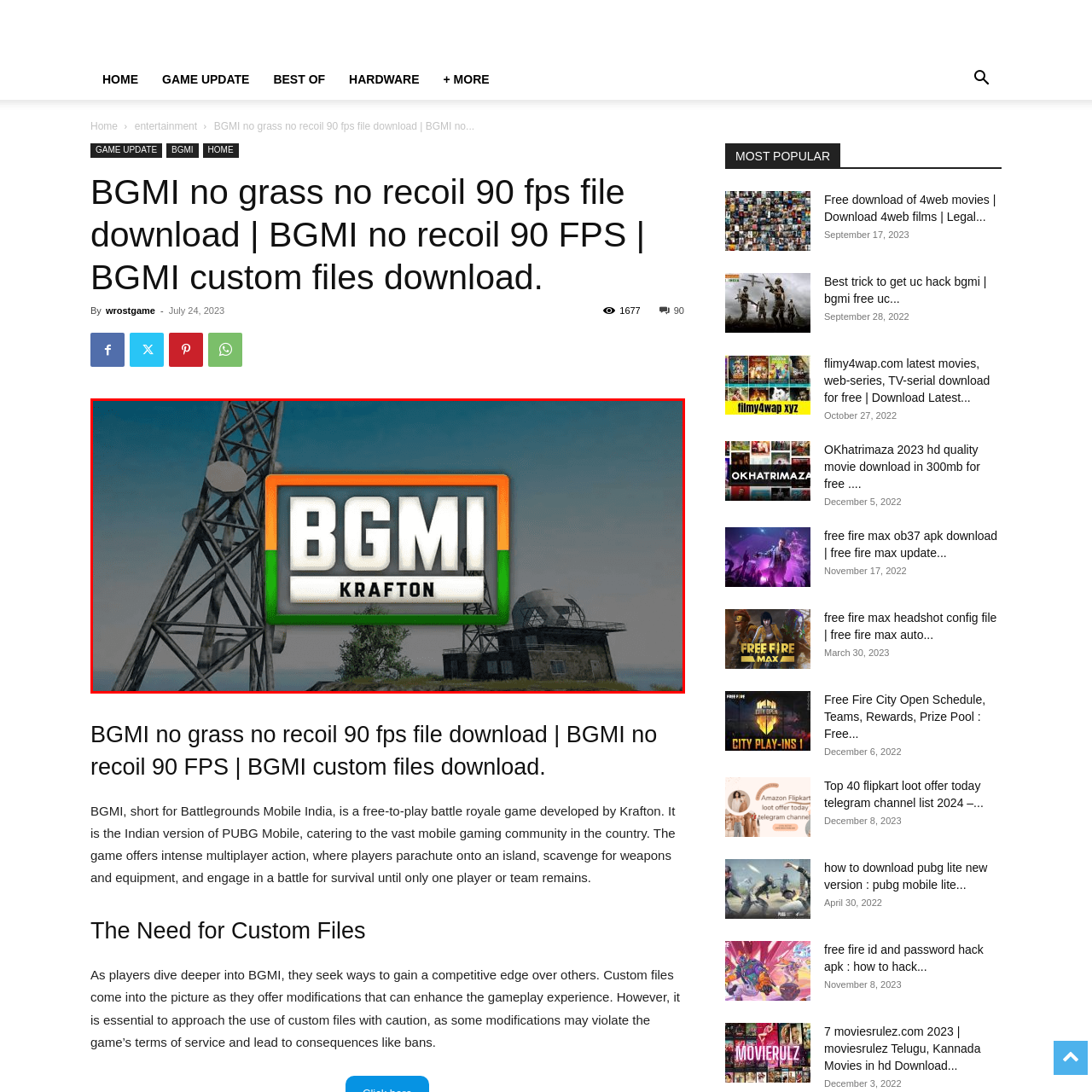Direct your attention to the segment of the image enclosed by the red boundary and answer the ensuing question in detail: What is the purpose of the telecommunications tower in the image?

The telecommunications tower is placed to the left of the logo, and its presence is indicative of connectivity in the gaming landscape, highlighting the importance of online connectivity for a seamless gaming experience.